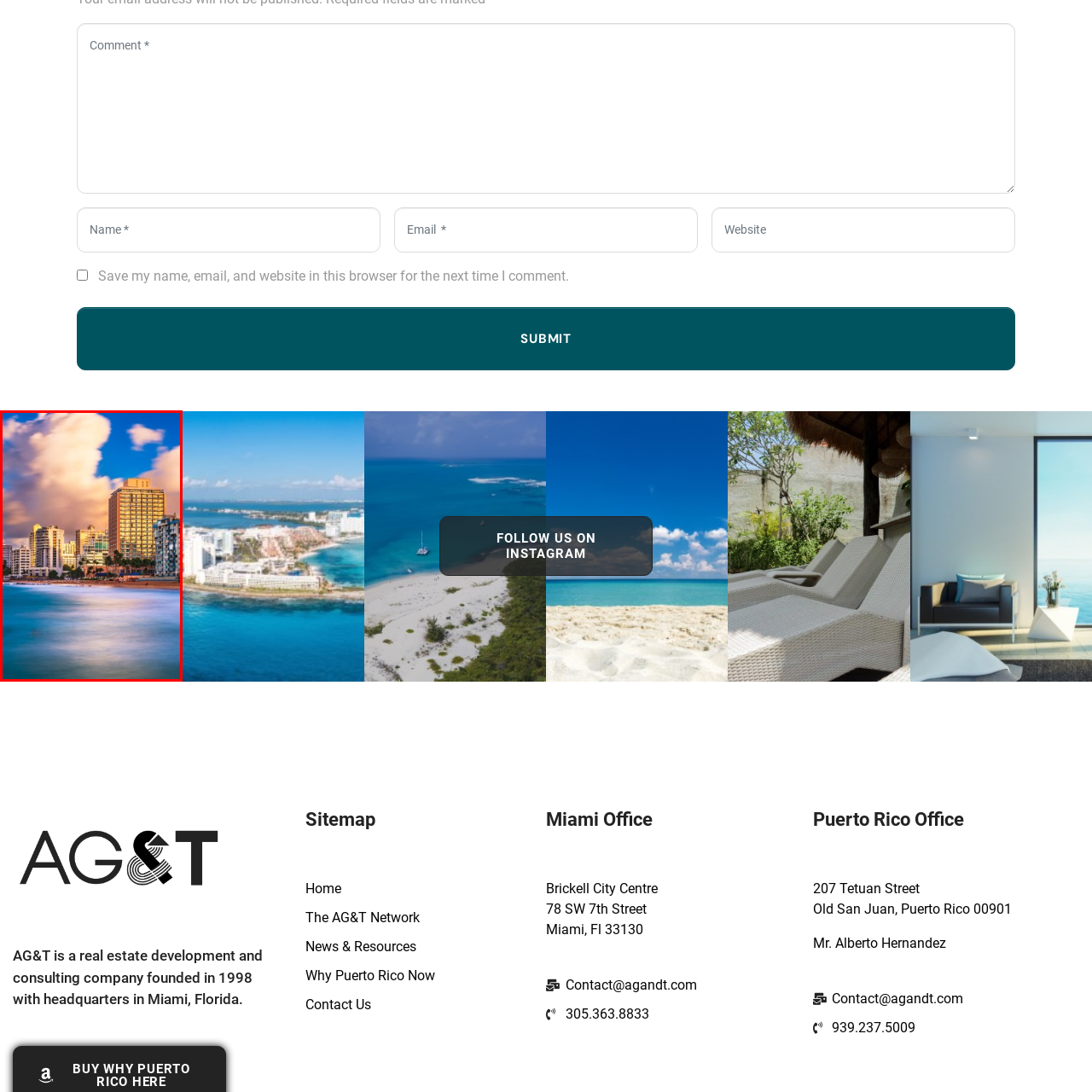What type of trees line the beach in the image?
Look at the image enclosed by the red bounding box and give a detailed answer using the visual information available in the image.

The caption states that the tranquil ocean in the foreground gently laps at the sandy beach, which is lined with palm trees, creating a serene coastal atmosphere, which indicates that the type of trees lining the beach in the image are palm trees.